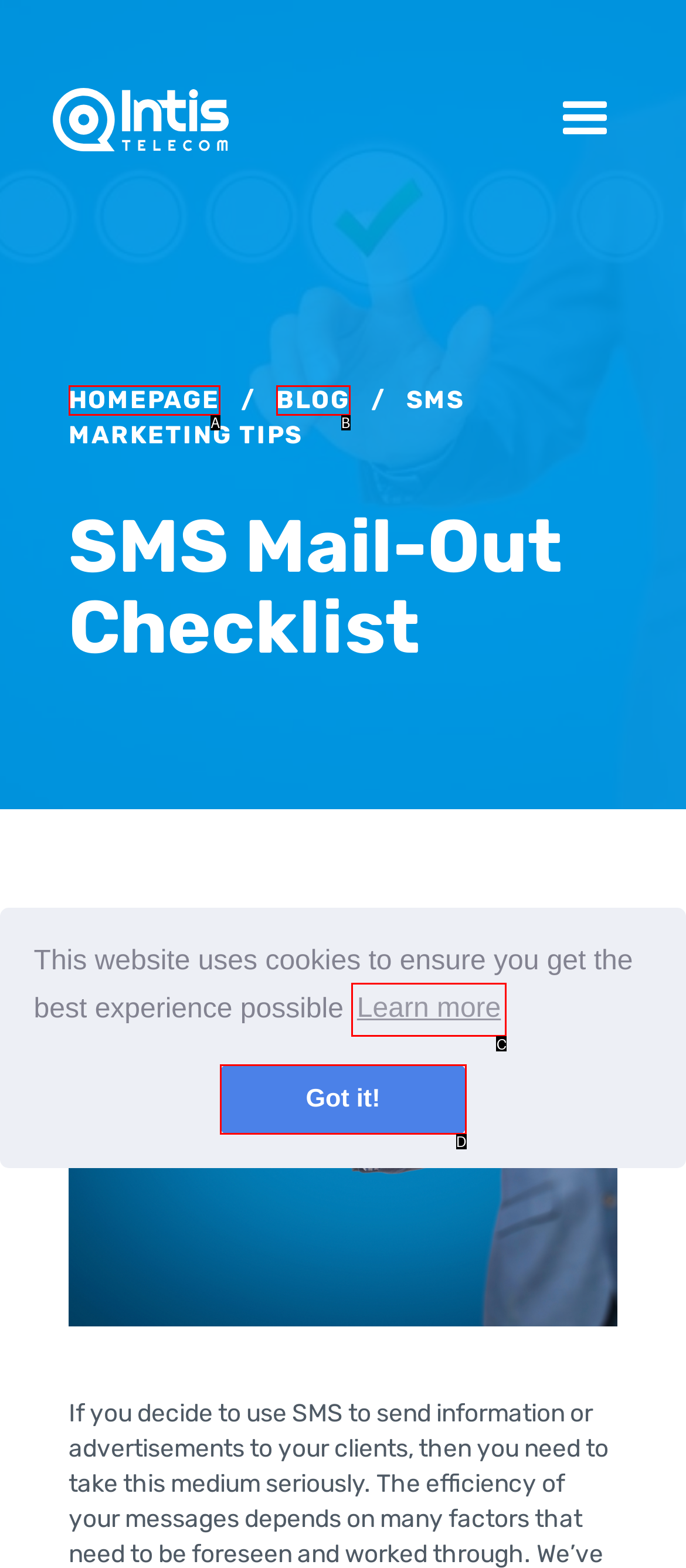Choose the option that best matches the description: Homepage
Indicate the letter of the matching option directly.

A